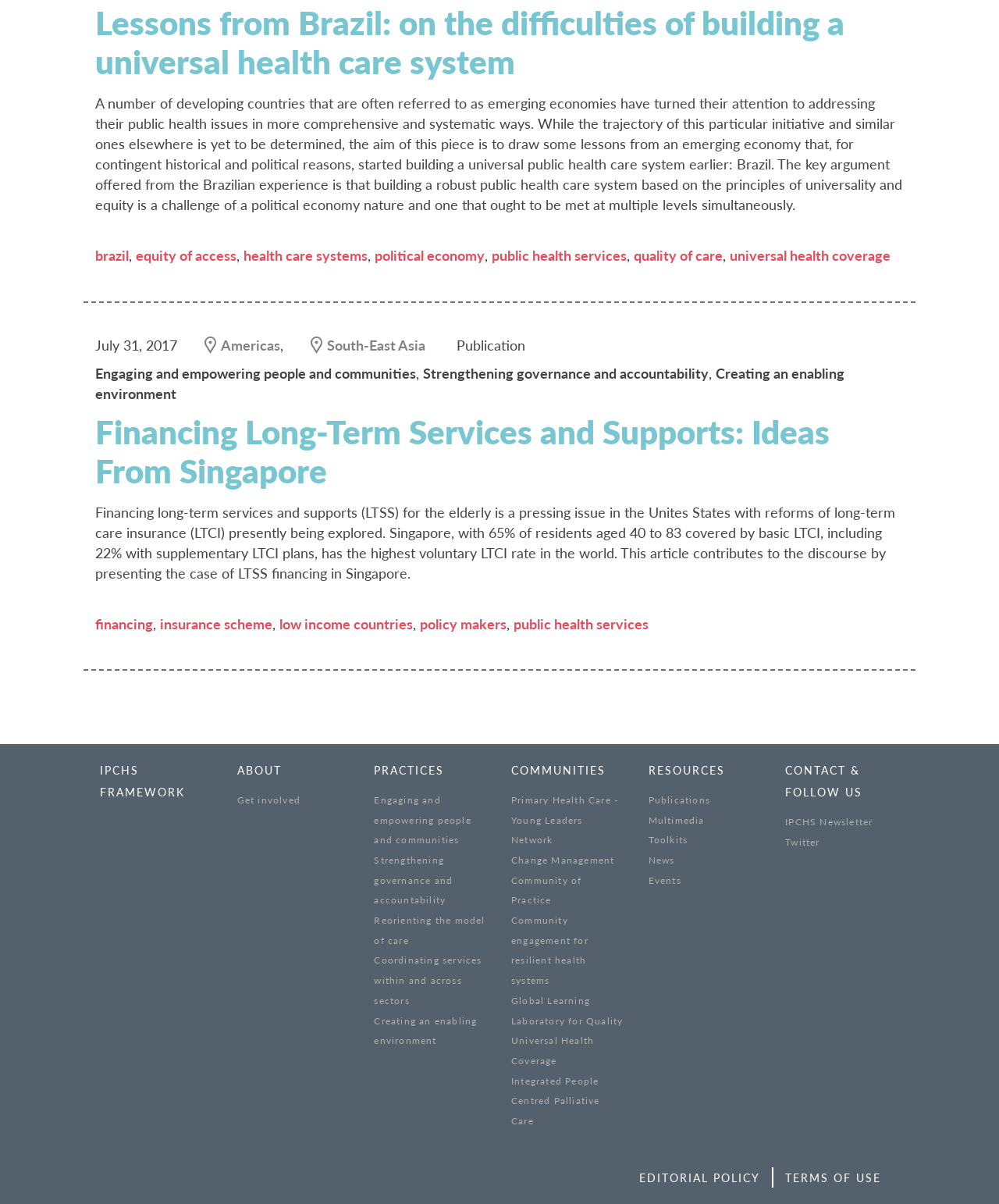Provide a short answer using a single word or phrase for the following question: 
What is the name of the country mentioned in the second article?

Singapore